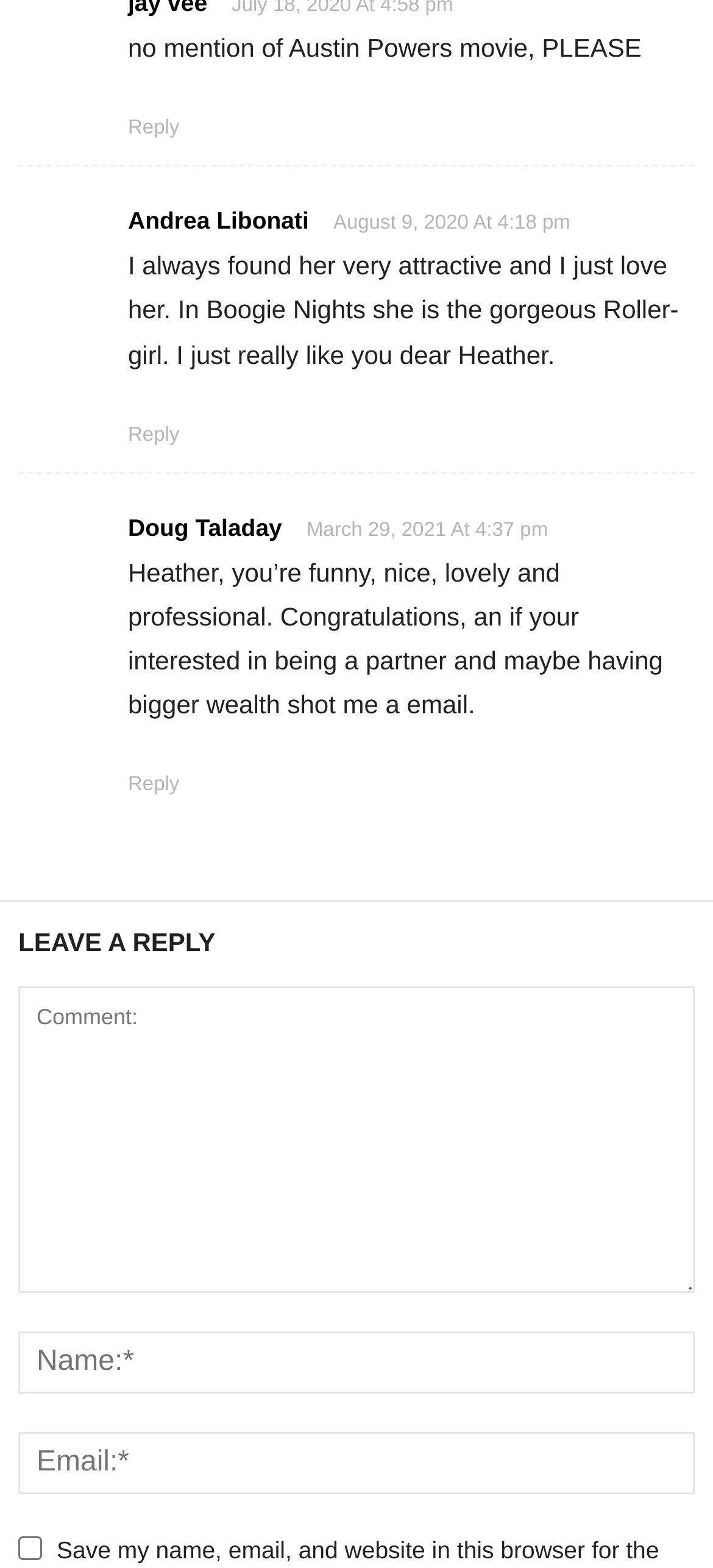How many comments are there?
Based on the visual content, answer with a single word or a brief phrase.

2